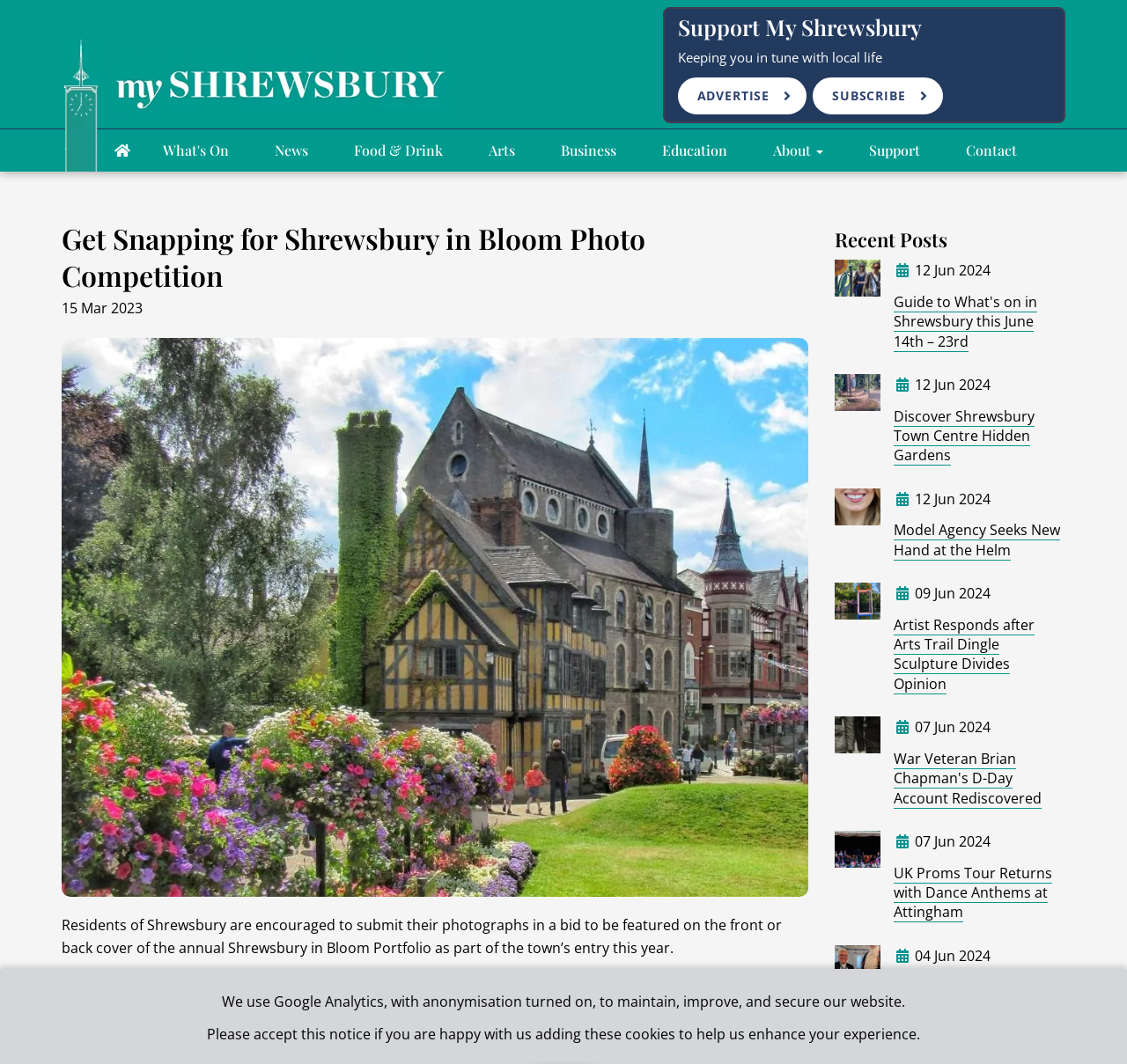Please specify the bounding box coordinates of the clickable section necessary to execute the following command: "Click on 'Support'".

[0.771, 0.124, 0.816, 0.161]